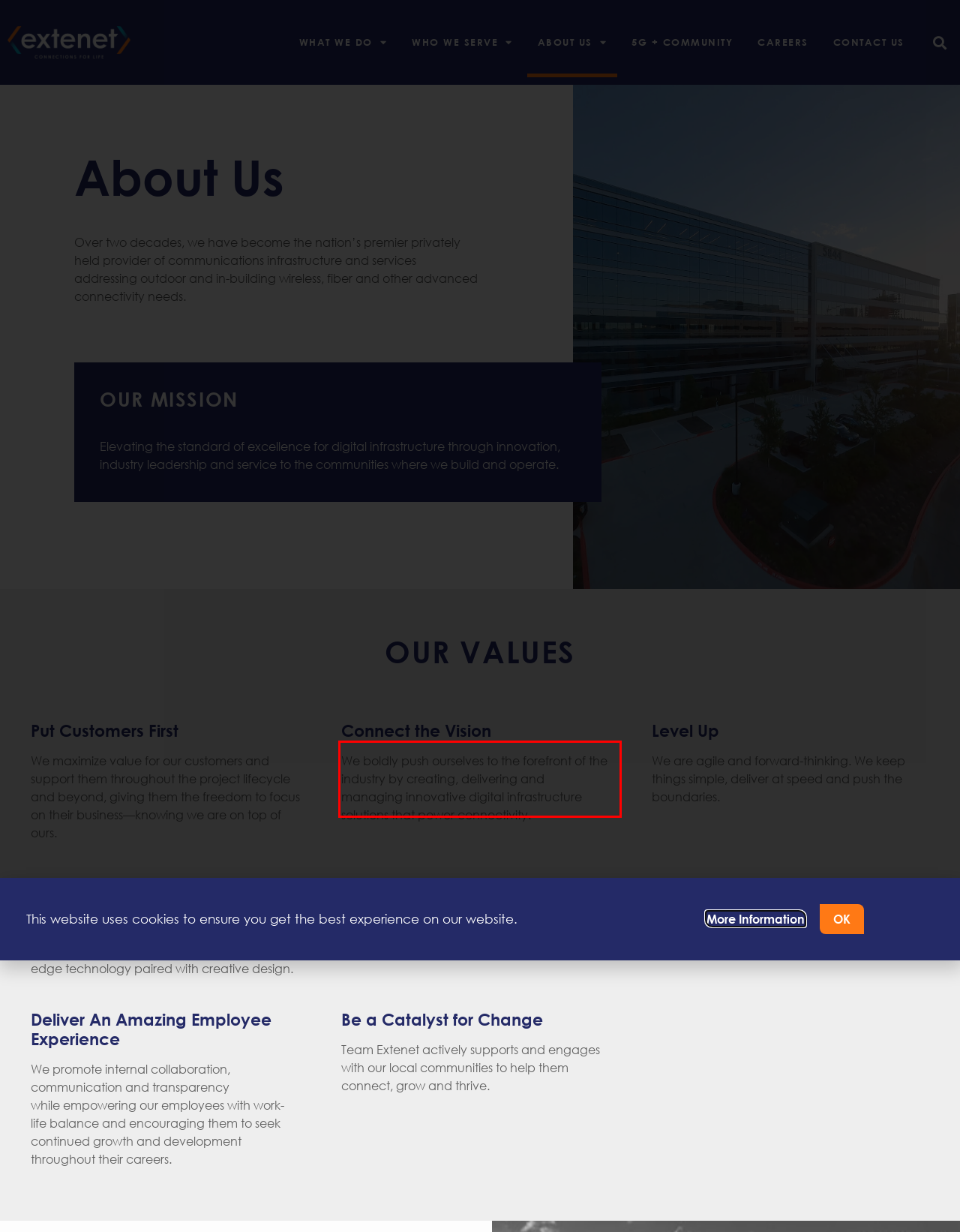You are presented with a screenshot containing a red rectangle. Extract the text found inside this red bounding box.

We boldly push ourselves to the forefront of the industry by creating, delivering and managing innovative digital infrastructure solutions that power connectivity.